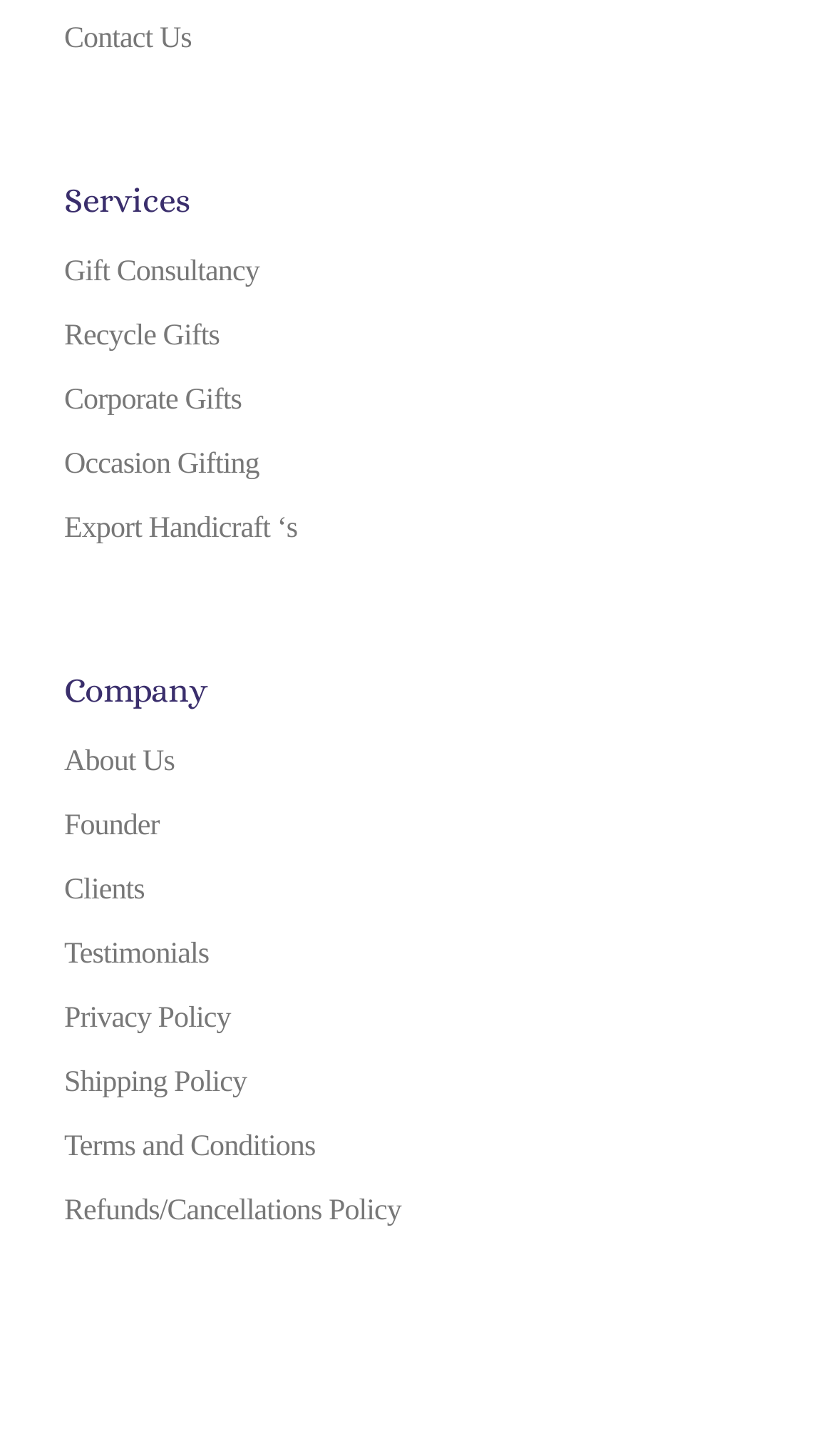Predict the bounding box coordinates of the UI element that matches this description: "Testimonials". The coordinates should be in the format [left, top, right, bottom] with each value between 0 and 1.

[0.077, 0.635, 0.923, 0.679]